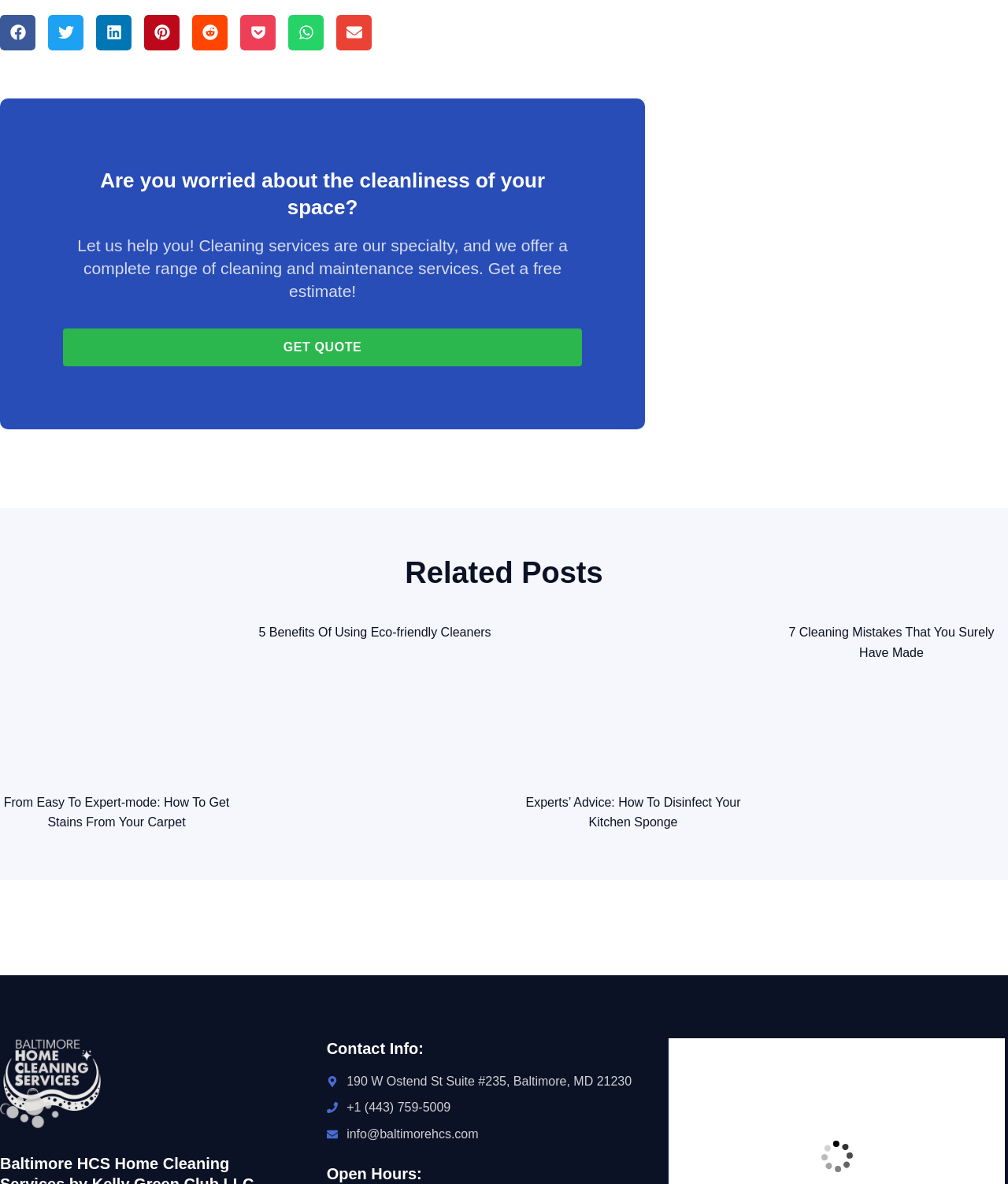Locate the bounding box coordinates of the area where you should click to accomplish the instruction: "Get a quote".

[0.062, 0.277, 0.577, 0.309]